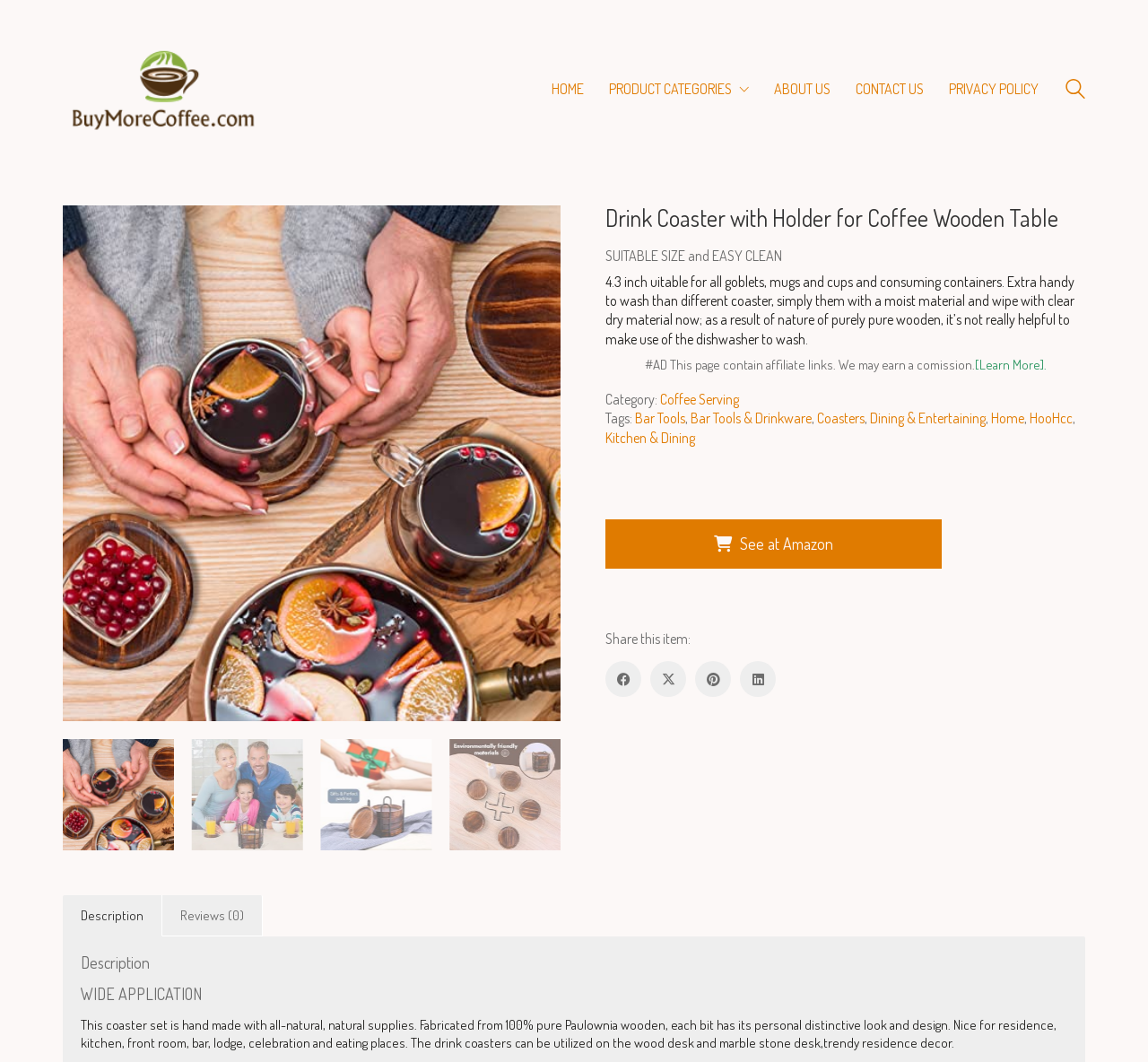Locate and extract the text of the main heading on the webpage.

Drink Coaster with Holder for Coffee Wooden Table